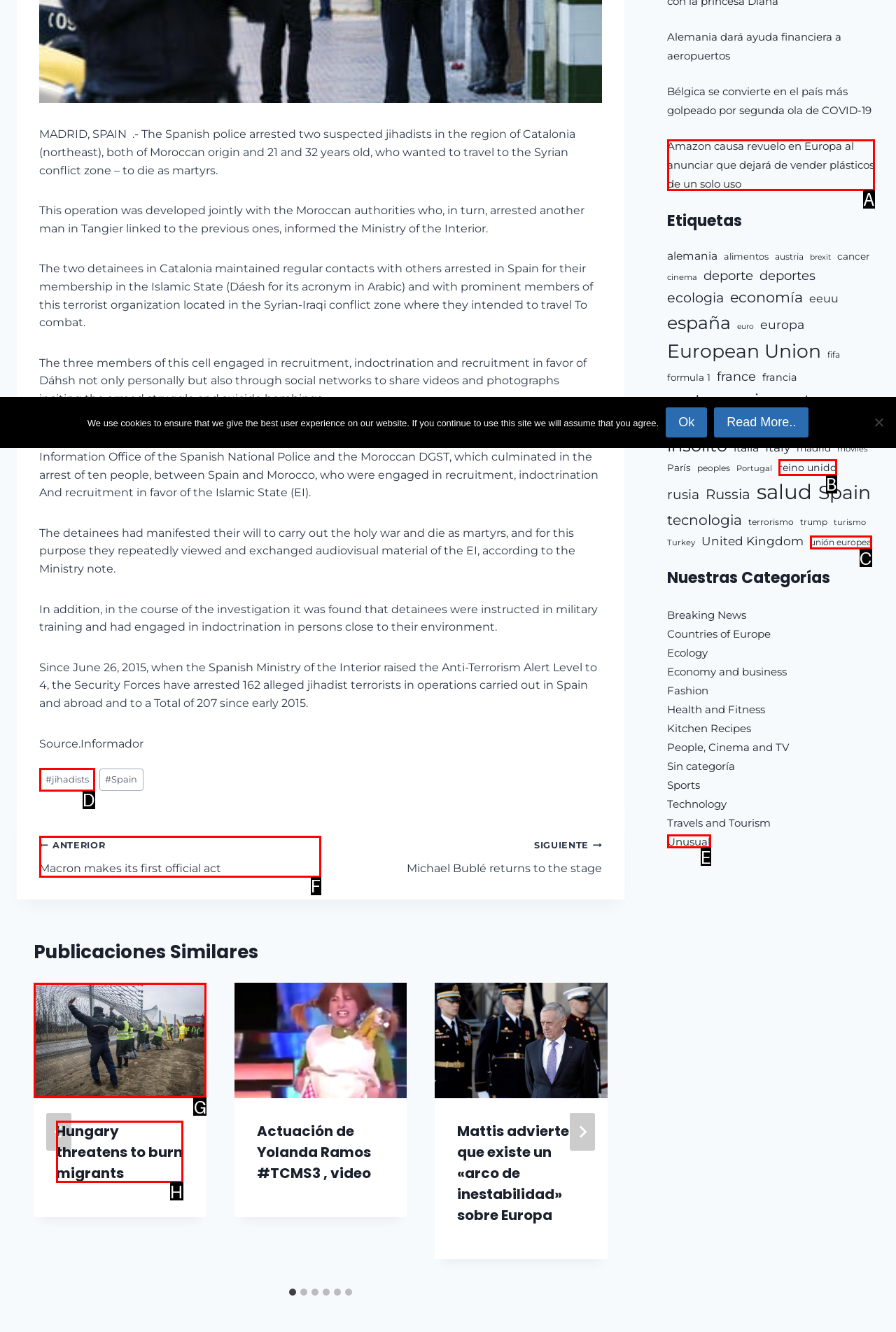Select the HTML element that corresponds to the description: Hungary threatens to burn migrants
Reply with the letter of the correct option from the given choices.

H